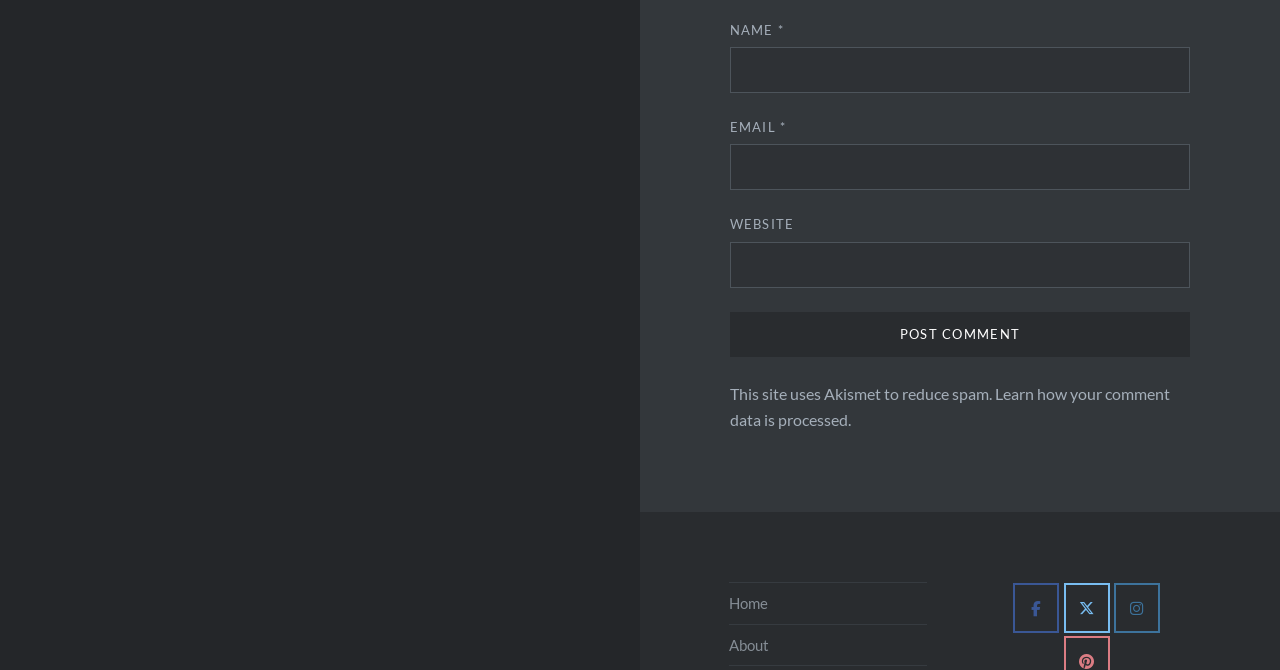Using the element description name="submit" value="Post Comment", predict the bounding box coordinates for the UI element. Provide the coordinates in (top-left x, top-left y, bottom-right x, bottom-right y) format with values ranging from 0 to 1.

[0.57, 0.465, 0.93, 0.533]